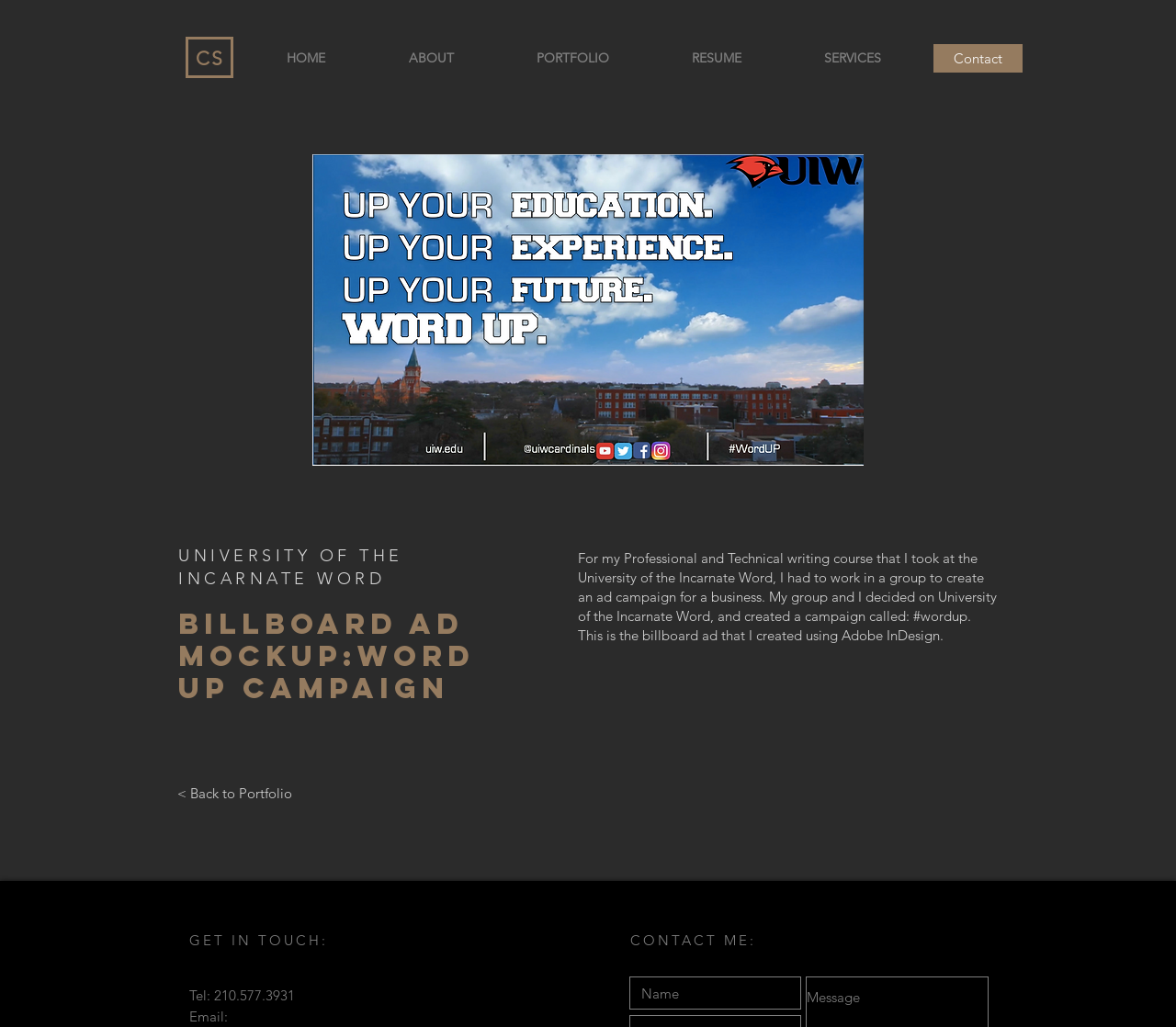What is the phone number provided?
Please provide a single word or phrase in response based on the screenshot.

210.577.3931